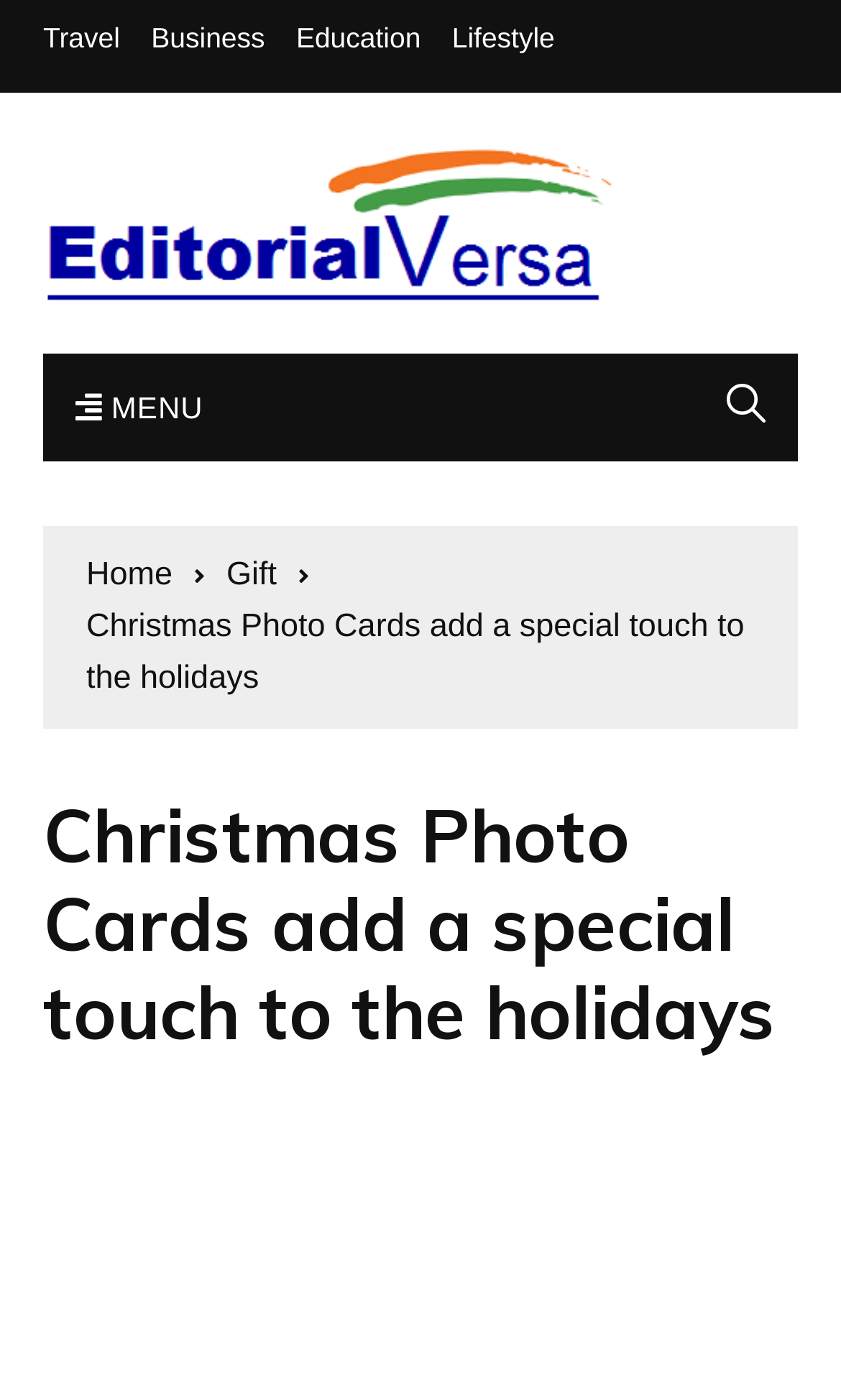Locate the UI element that matches the description East Asia in the webpage screenshot. Return the bounding box coordinates in the format (top-left x, top-left y, bottom-right x, bottom-right y), with values ranging from 0 to 1.

None